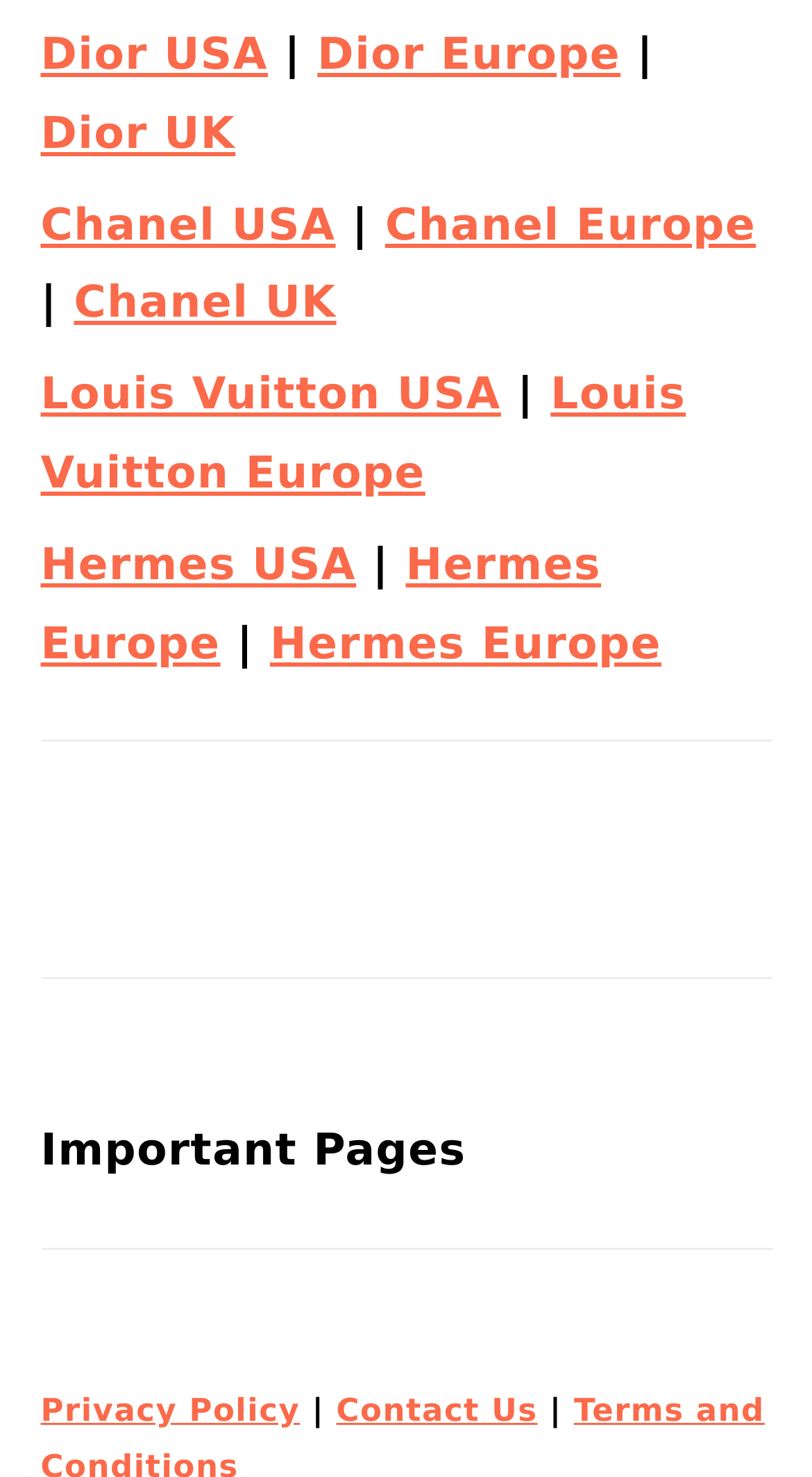Please determine the bounding box of the UI element that matches this description: Hermes Europe. The coordinates should be given as (top-left x, top-left y, bottom-right x, bottom-right y), with all values between 0 and 1.

[0.332, 0.418, 0.814, 0.452]